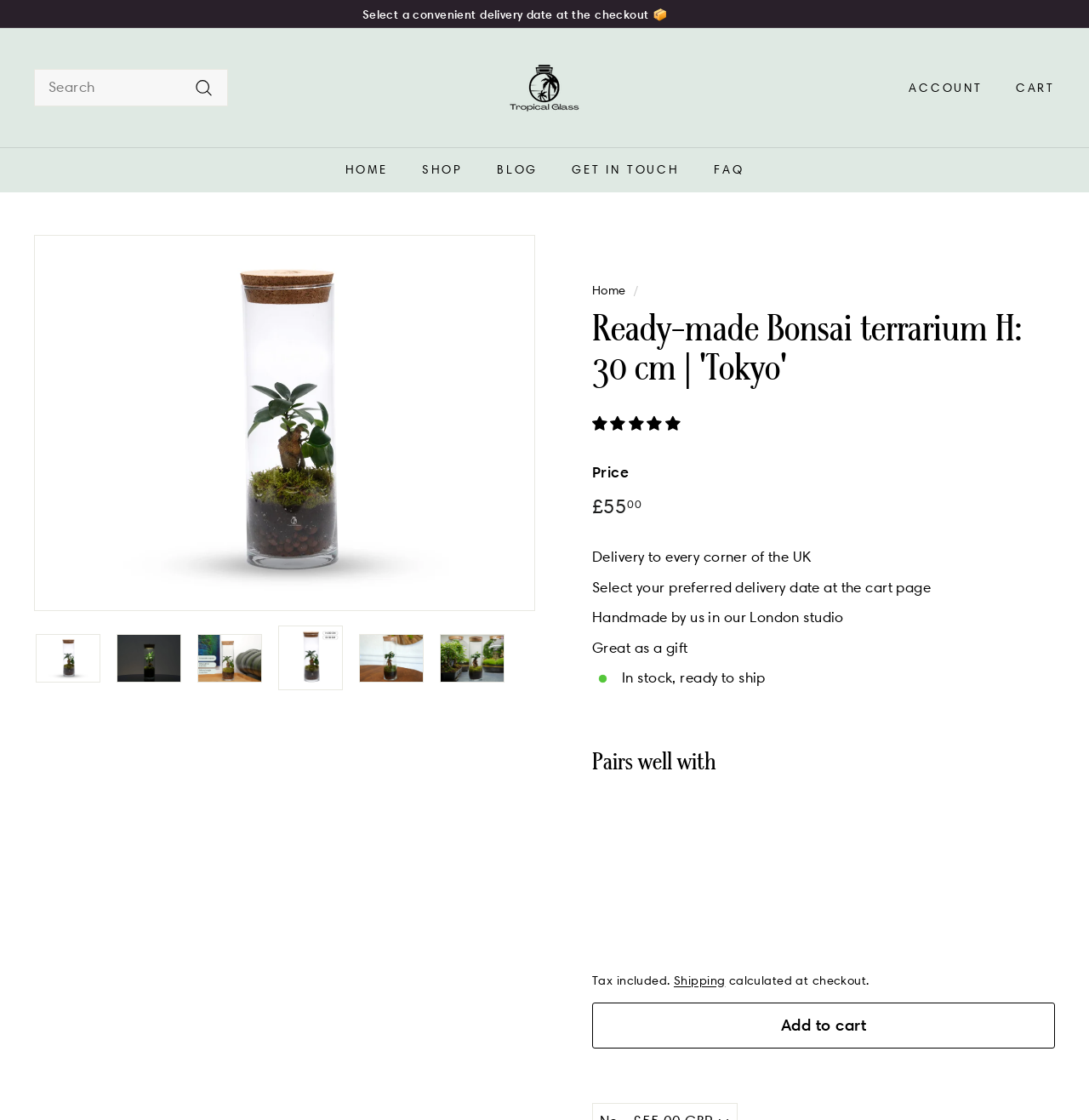Provide a brief response in the form of a single word or phrase:
What is the delivery policy?

Select a convenient delivery date at the checkout